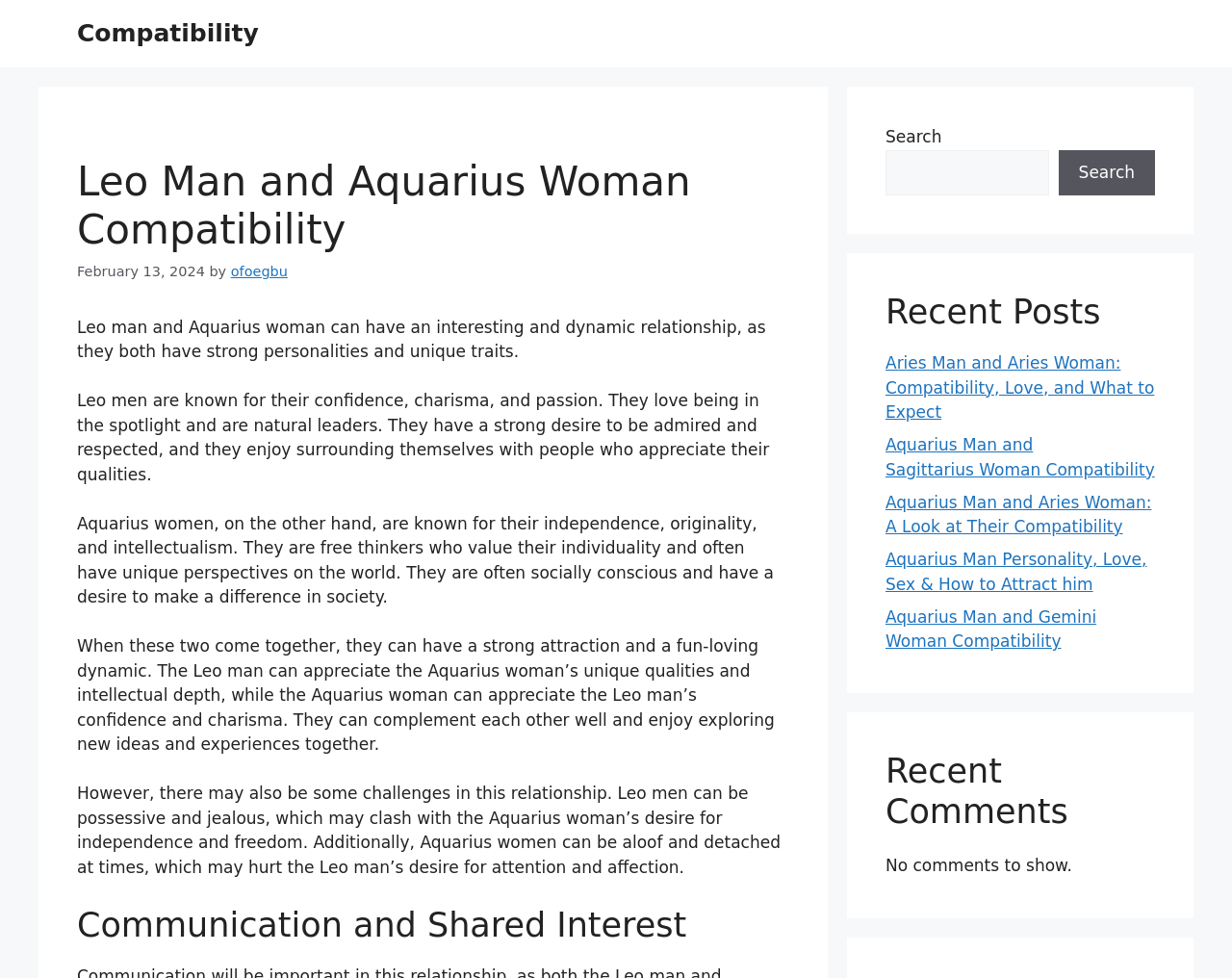Pinpoint the bounding box coordinates of the area that must be clicked to complete this instruction: "Check recent comments".

[0.719, 0.767, 0.938, 0.85]